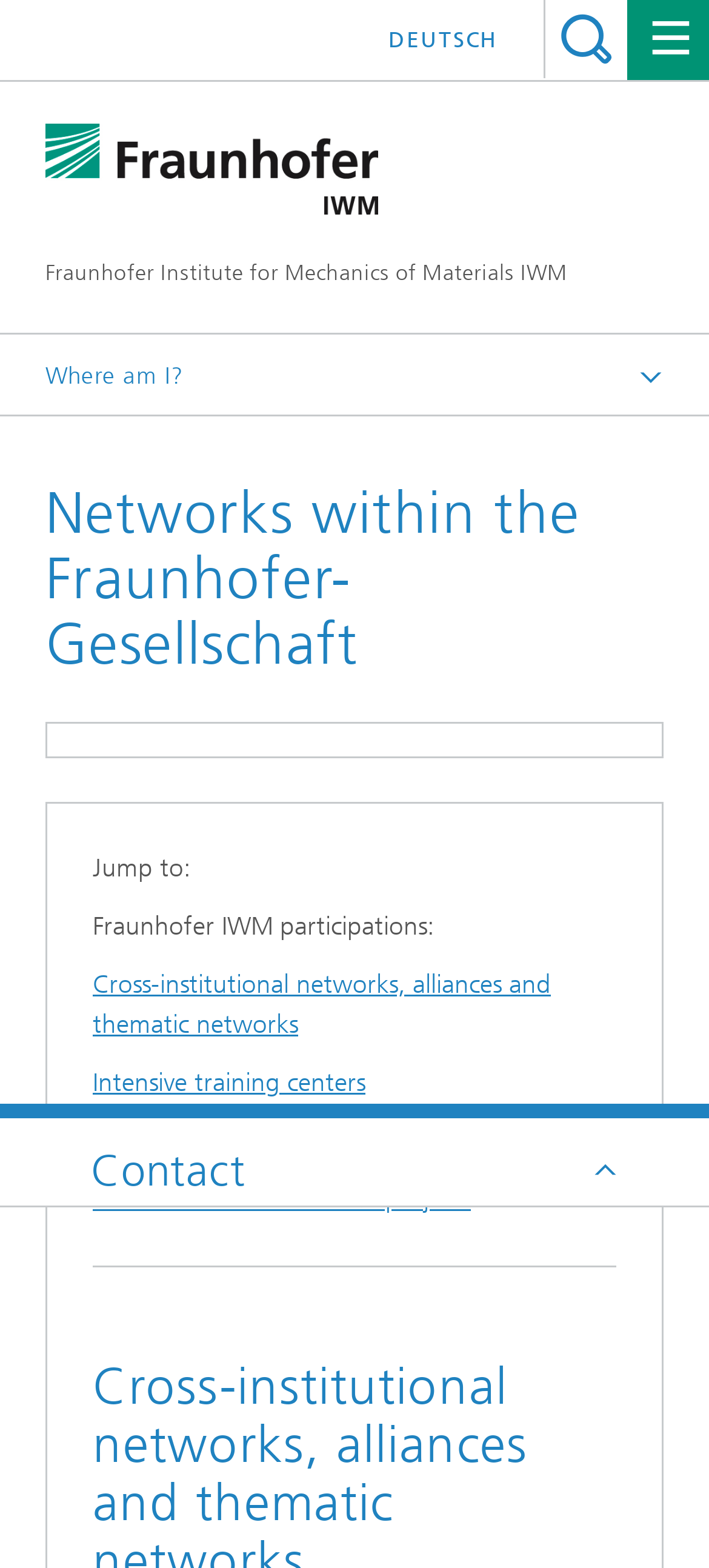What is the topic of the article?
Provide an in-depth and detailed answer to the question.

I found the answer by looking at the heading element with the text 'Networks within the Fraunhofer-Gesellschaft' and the article element below it, which suggests that the article is about networks within the Fraunhofer-Gesellschaft.